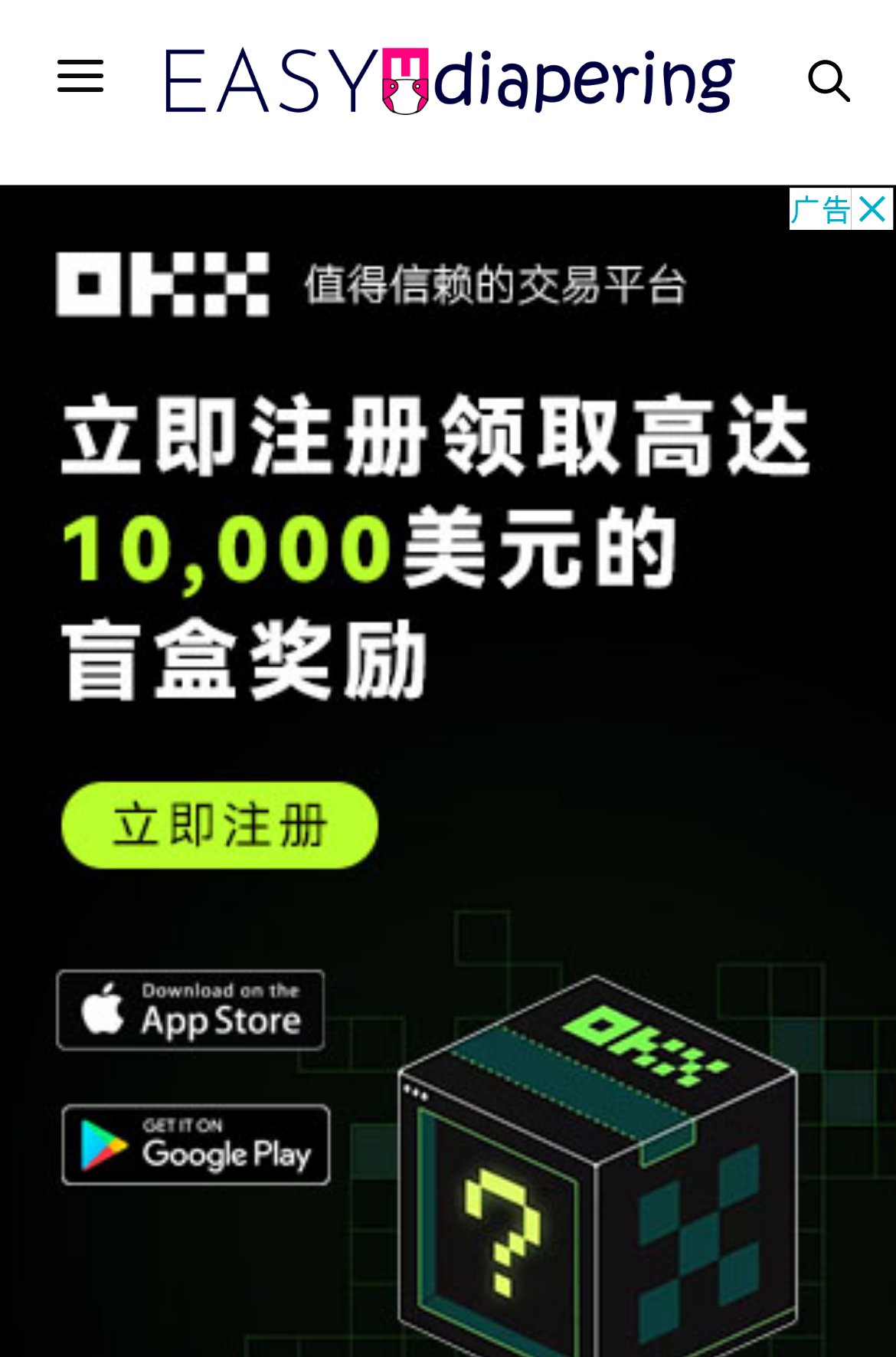How many search bars are there on the webpage?
Look at the image and answer the question using a single word or phrase.

2